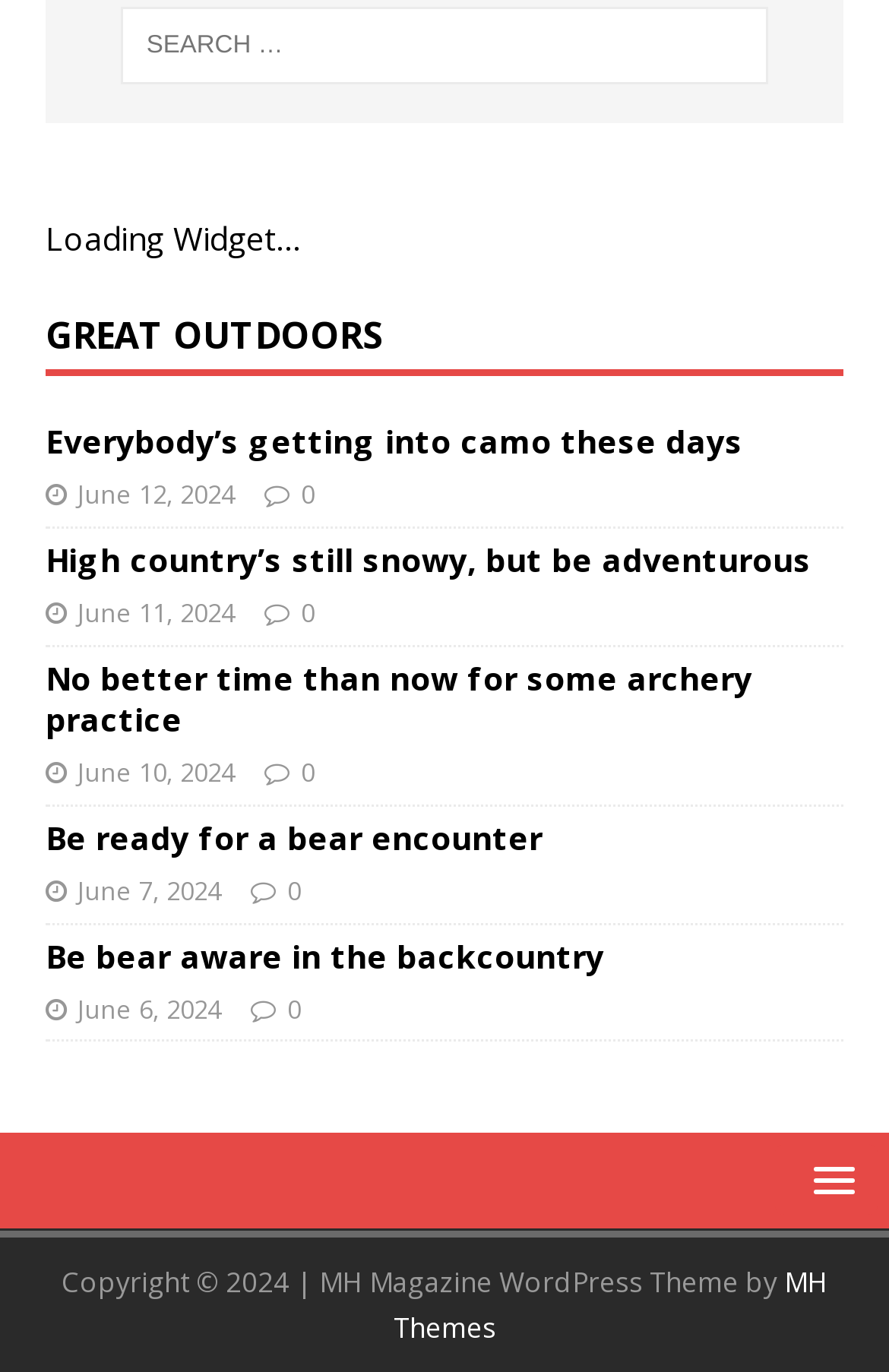Give a one-word or phrase response to the following question: What type of practice is mentioned in one of the links?

Archery